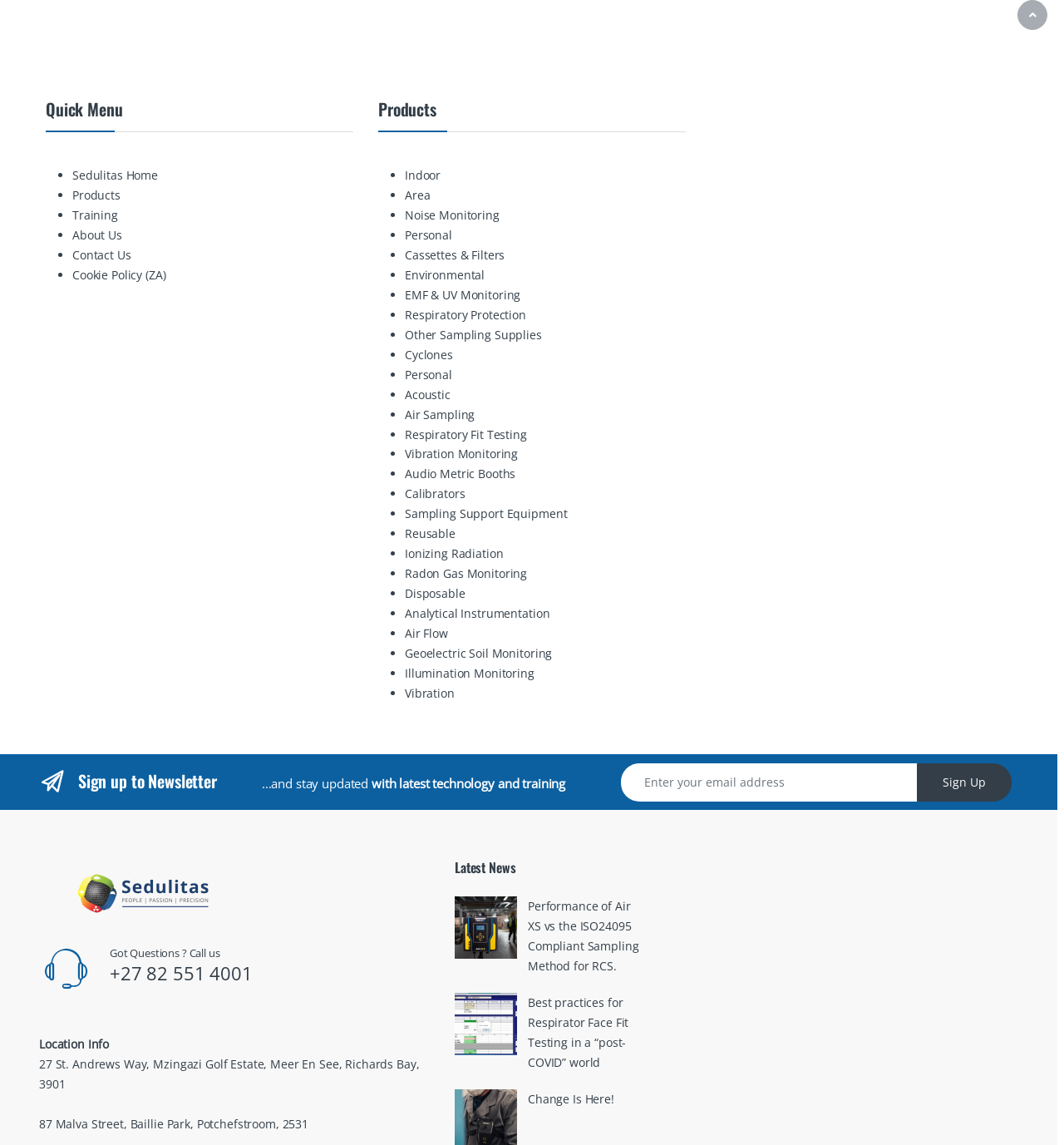Determine the bounding box coordinates of the UI element described below. Use the format (top-left x, top-left y, bottom-right x, bottom-right y) with floating point numbers between 0 and 1: Audio Metric Booths

[0.38, 0.407, 0.485, 0.421]